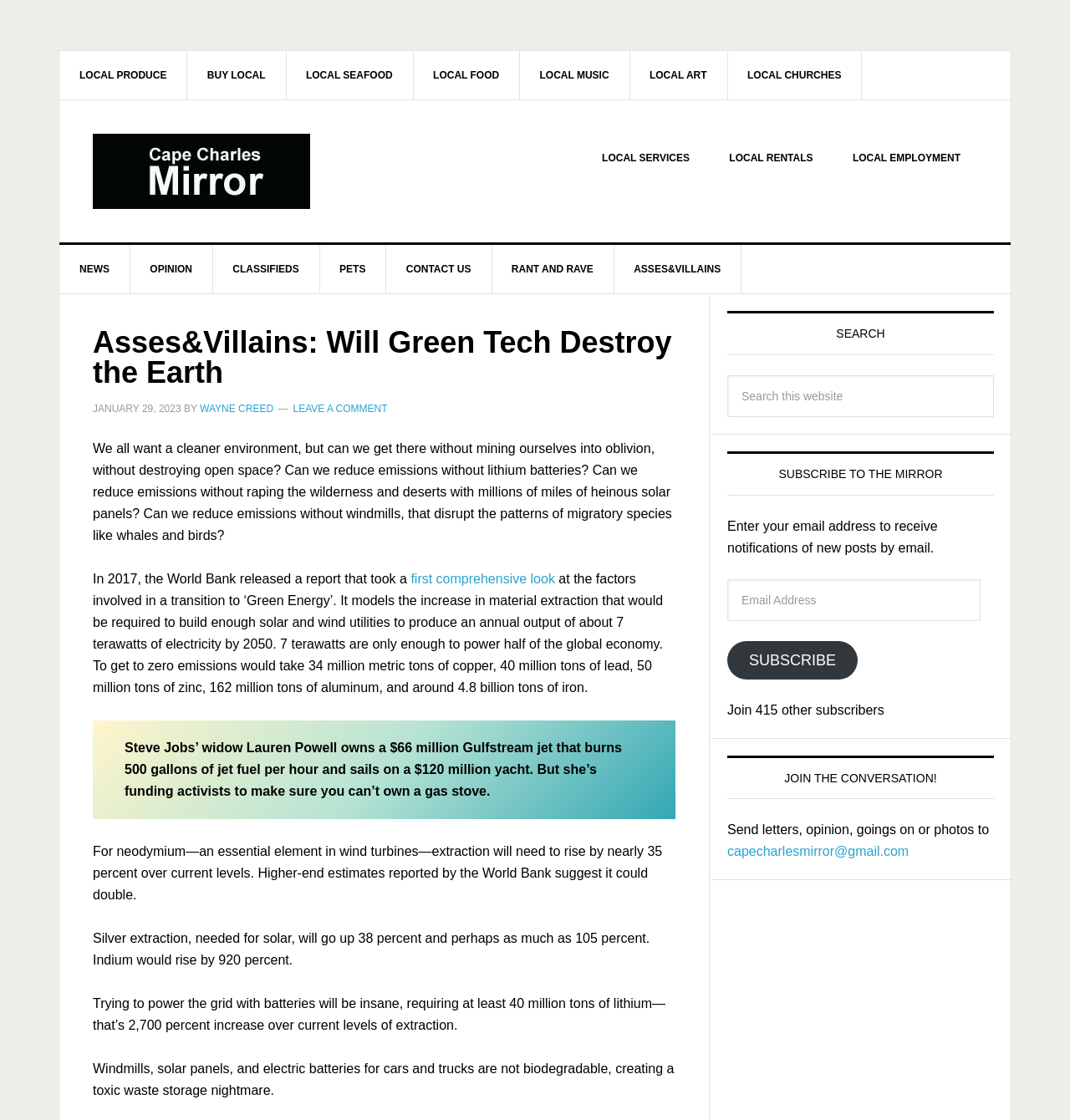Identify and extract the heading text of the webpage.

Asses&Villains: Will Green Tech Destroy the Earth